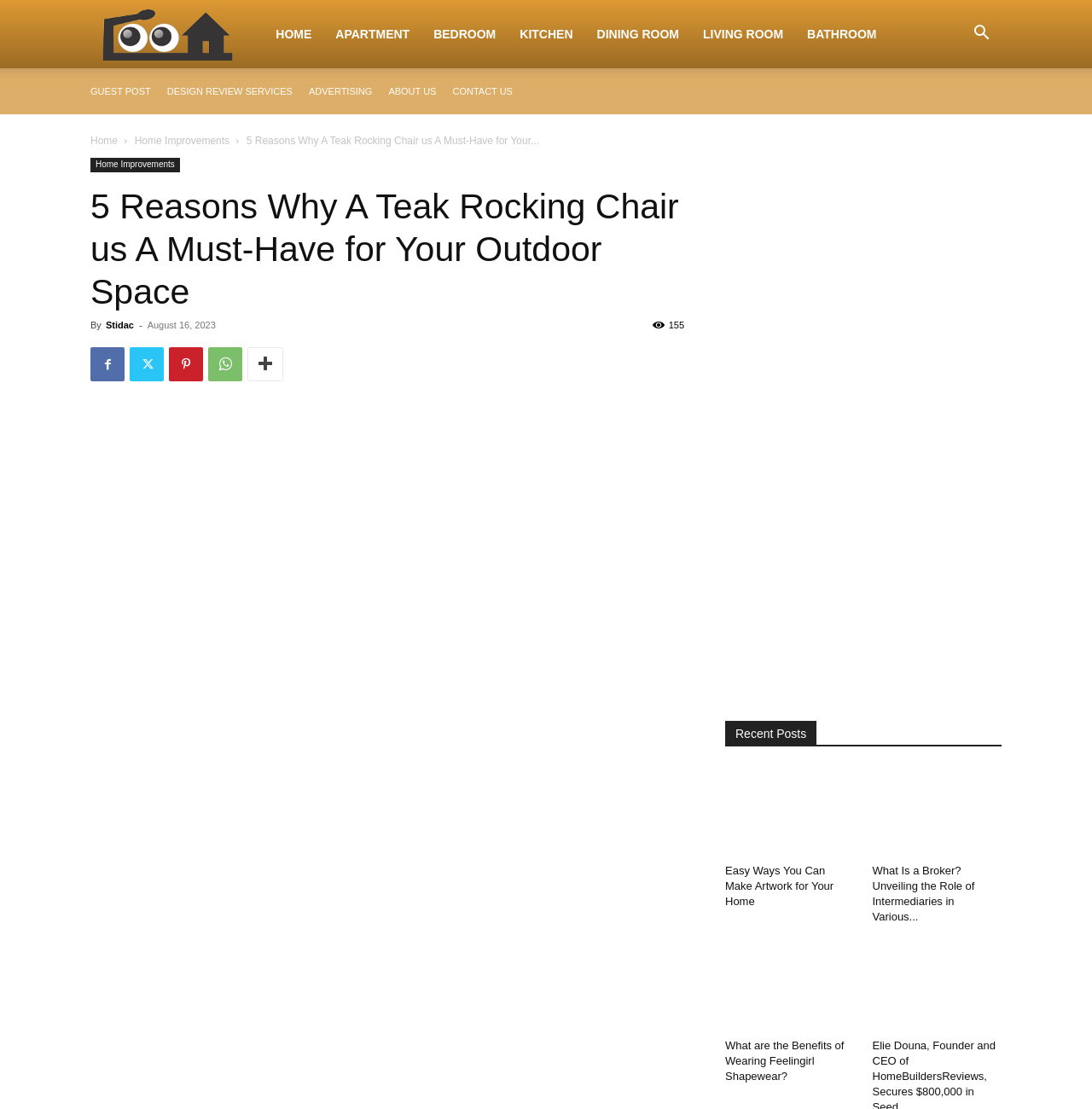What is the name of the website?
Refer to the image and give a detailed answer to the question.

The name of the website can be found in the top-left corner of the webpage, where it says 'RooHome – Your Home Design & Plans'.